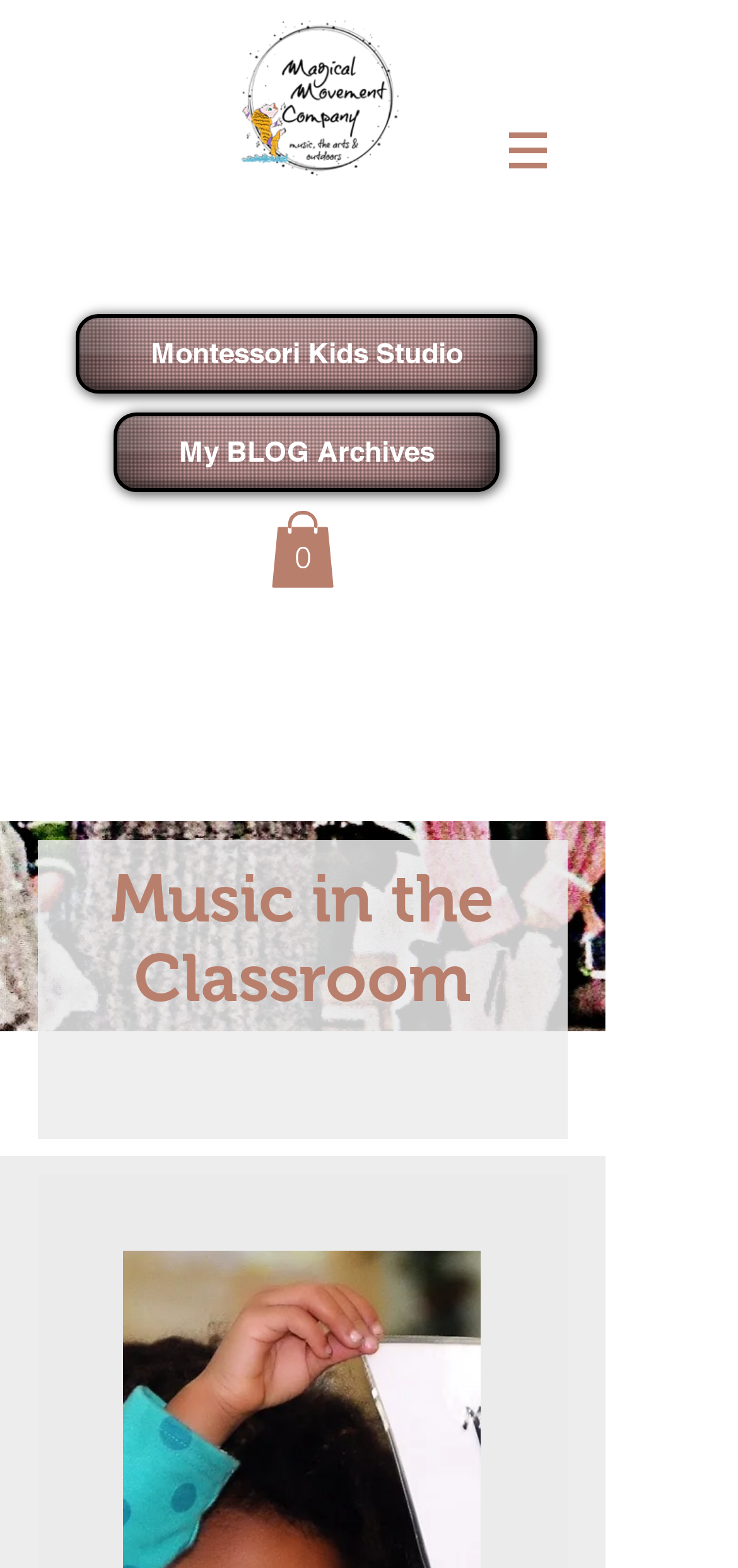What is the main topic of the webpage?
Look at the image and construct a detailed response to the question.

The heading element with the text 'Music in the Classroom' at coordinates [0.077, 0.548, 0.744, 0.649] suggests that this is the main topic of the webpage.